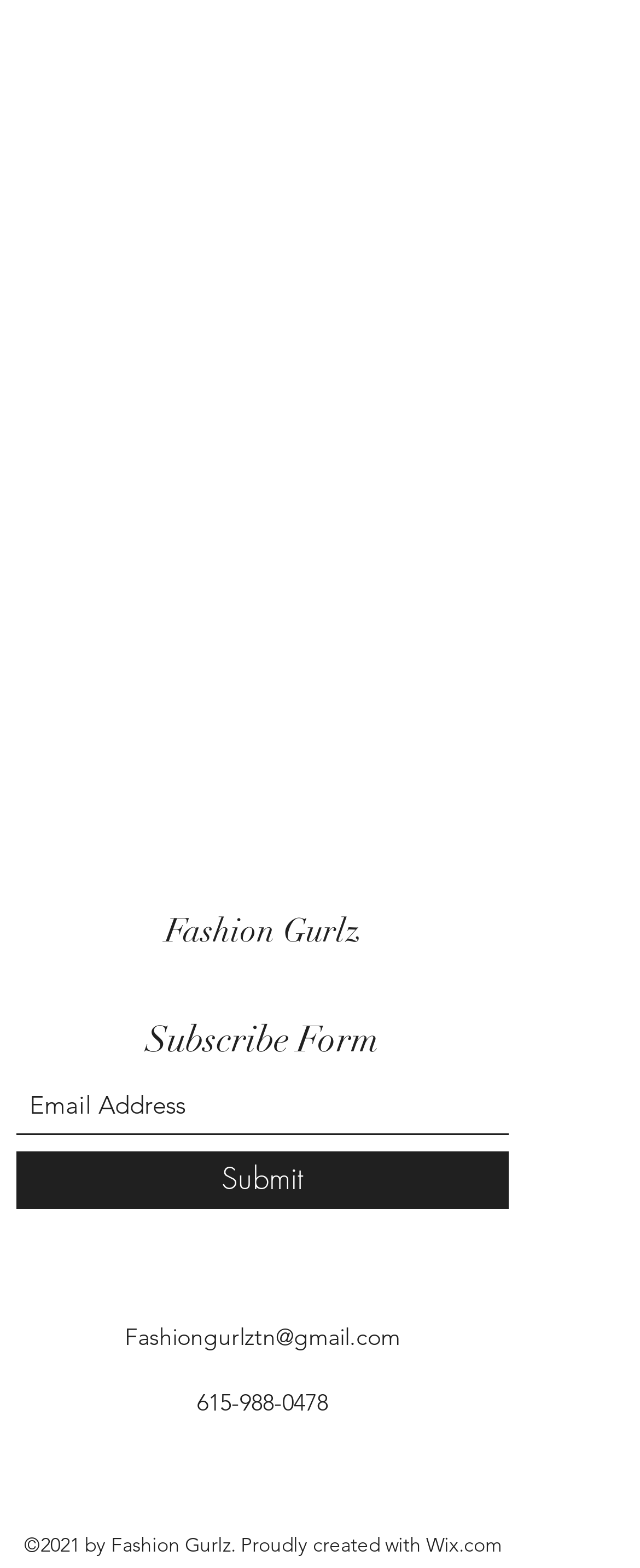Locate the bounding box coordinates of the item that should be clicked to fulfill the instruction: "Visit Facebook page".

[0.269, 0.932, 0.321, 0.953]